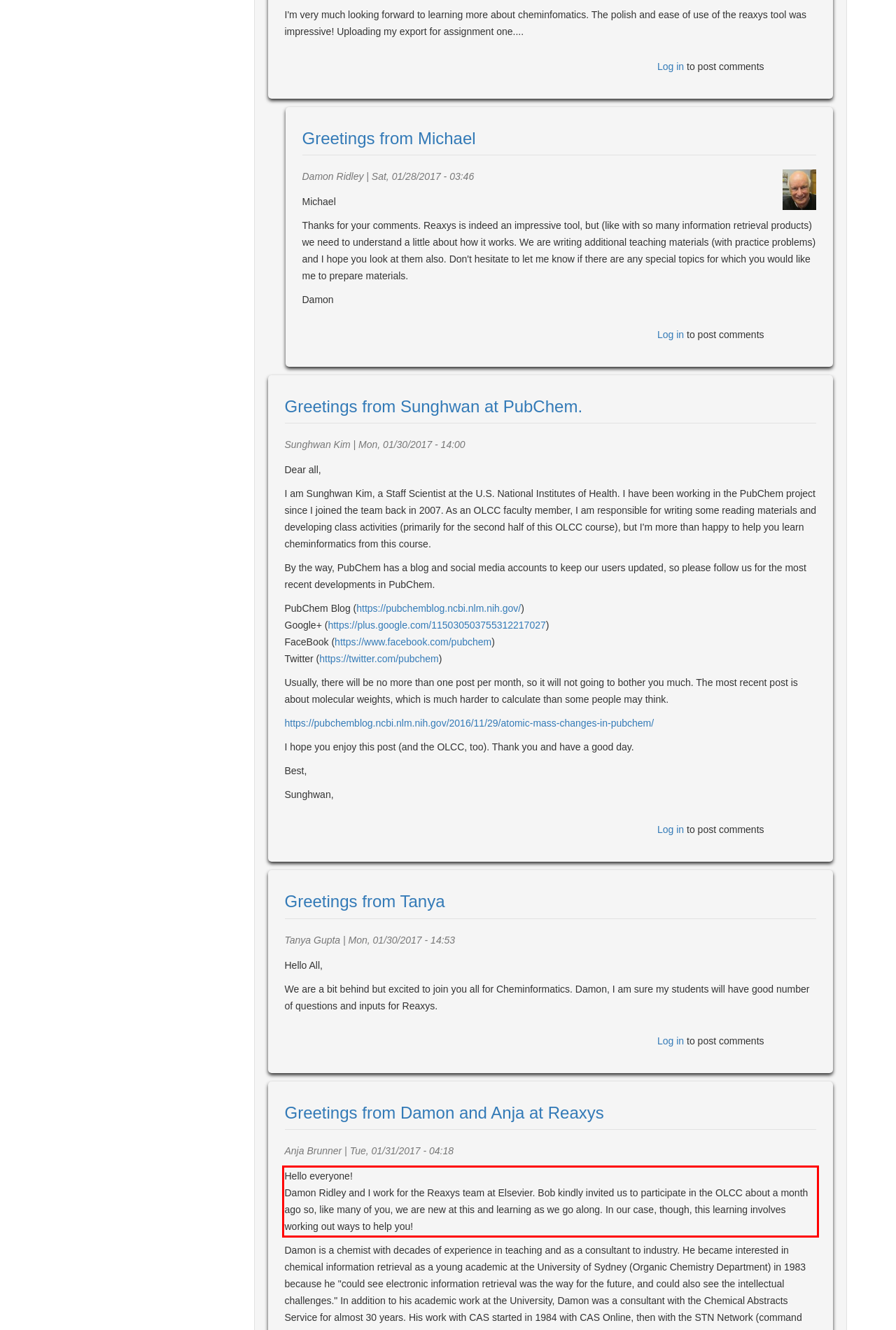Perform OCR on the text inside the red-bordered box in the provided screenshot and output the content.

Hello everyone! Damon Ridley and I work for the Reaxys team at Elsevier. Bob kindly invited us to participate in the OLCC about a month ago so, like many of you, we are new at this and learning as we go along. In our case, though, this learning involves working out ways to help you!